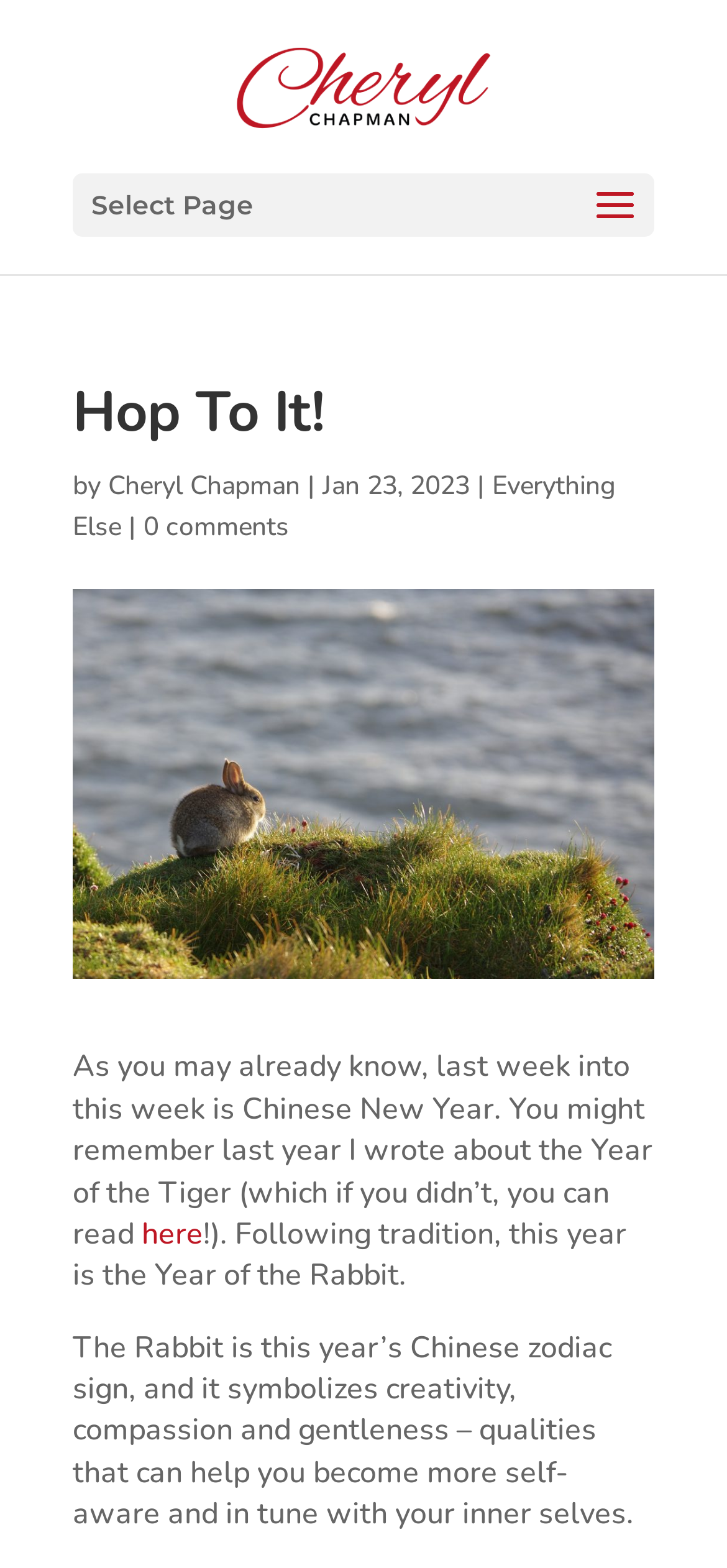Please locate the UI element described by "parent_node: Share This" and provide its bounding box coordinates.

[0.921, 0.431, 0.962, 0.45]